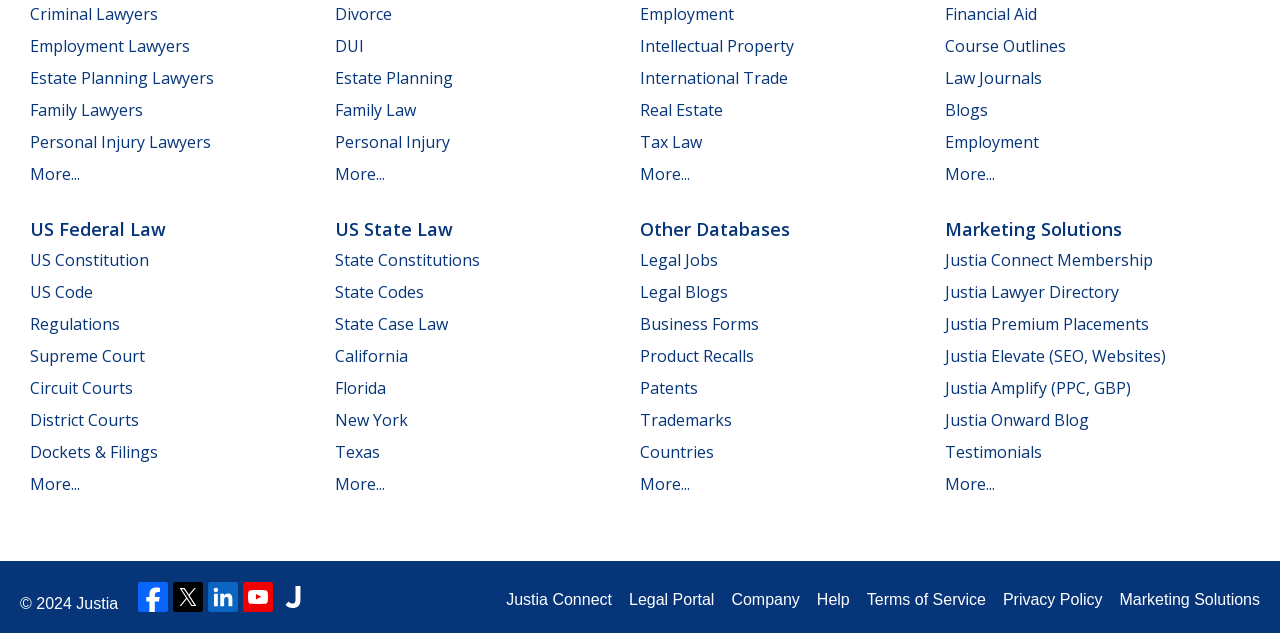Determine the bounding box of the UI element mentioned here: "Estate Planning". The coordinates must be in the format [left, top, right, bottom] with values ranging from 0 to 1.

[0.262, 0.105, 0.354, 0.14]